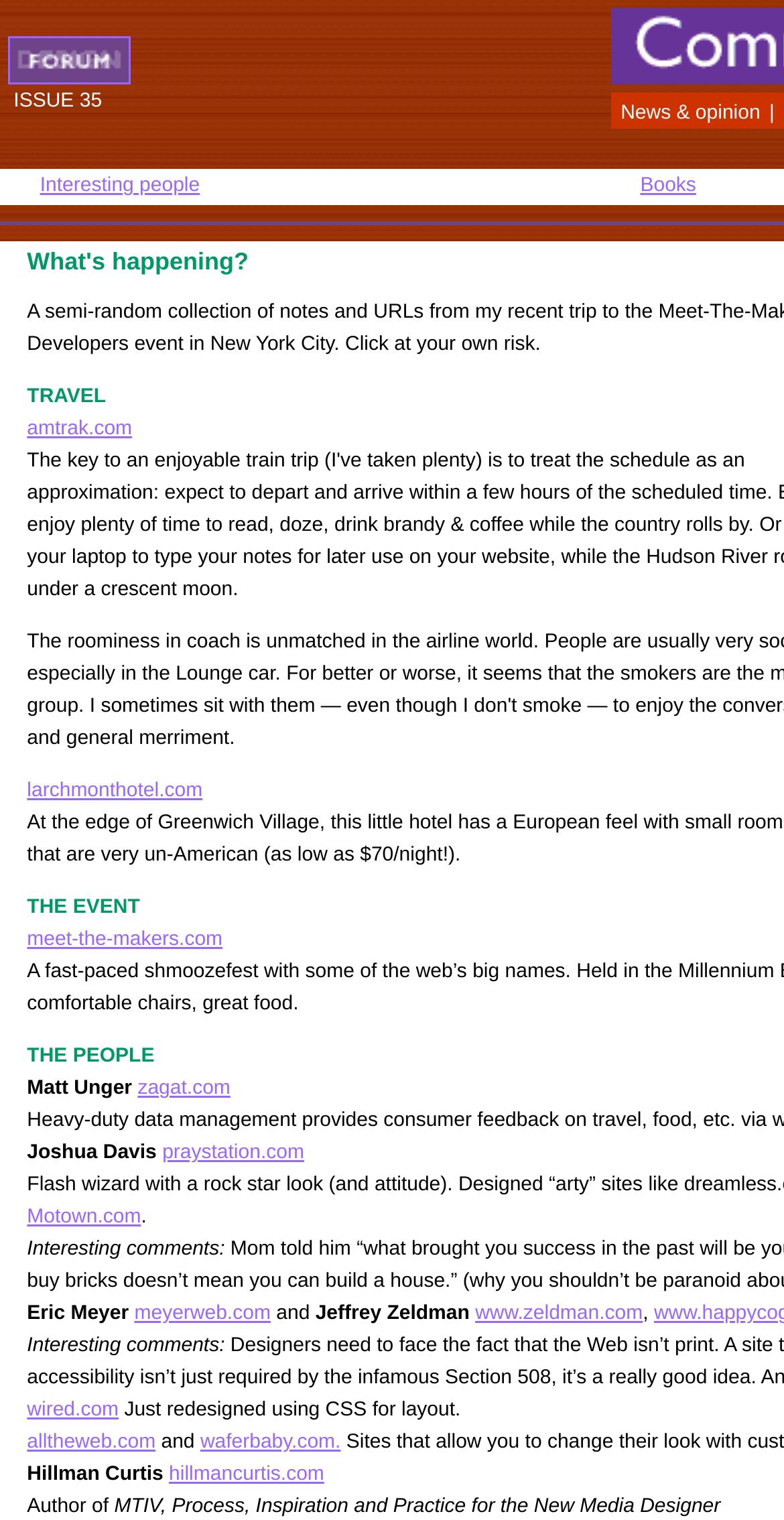Give a detailed explanation of the elements present on the webpage.

This webpage is a news and opinion platform for interactive, web, and new media designers. At the top, there is a grid cell containing a link and an image. Below it, there is a section with a title "ISSUE 35" and a table with three columns. The first column is empty, the second column has a heading "Interesting people" with links to "Interesting people" and "Books", and the third column is empty.

Below this table, there are two images, one on the left and one on the right. Following this, there is another table with a single column containing several links to various websites, including "amtrak.com", "larchmonthotel.com", and "meet-the-makers.com". There are also some static text elements, including "THE EVENT", "THE PEOPLE", and "Interesting comments:".

The webpage then lists several people, including Matt Unger, Joshua Davis, and Eric Meyer, with links to their respective websites. There are also some quotes or comments from these individuals. The webpage continues to list more people and their websites, including Jeffrey Zeldman and Hillman Curtis. Additionally, there are some static text elements describing books, such as "MTIV, Process, Inspiration and Practice for the New Media Designer" by Hillman Curtis.

Throughout the webpage, there are several images and links to various websites, as well as static text elements providing information and comments about interactive, web, and new media design.